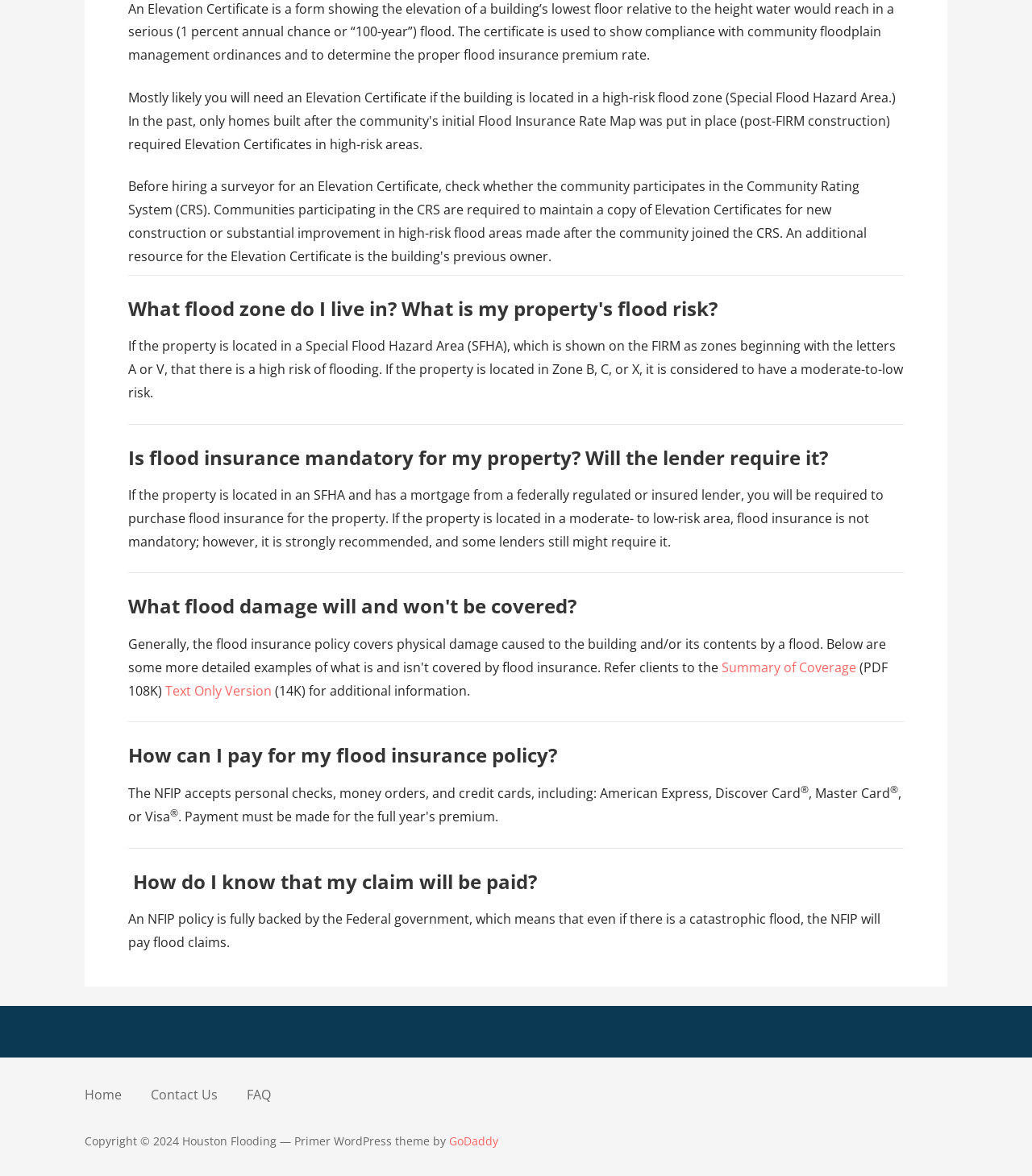Provide the bounding box coordinates in the format (top-left x, top-left y, bottom-right x, bottom-right y). All values are floating point numbers between 0 and 1. Determine the bounding box coordinate of the UI element described as: Summary of Coverage

[0.699, 0.56, 0.83, 0.575]